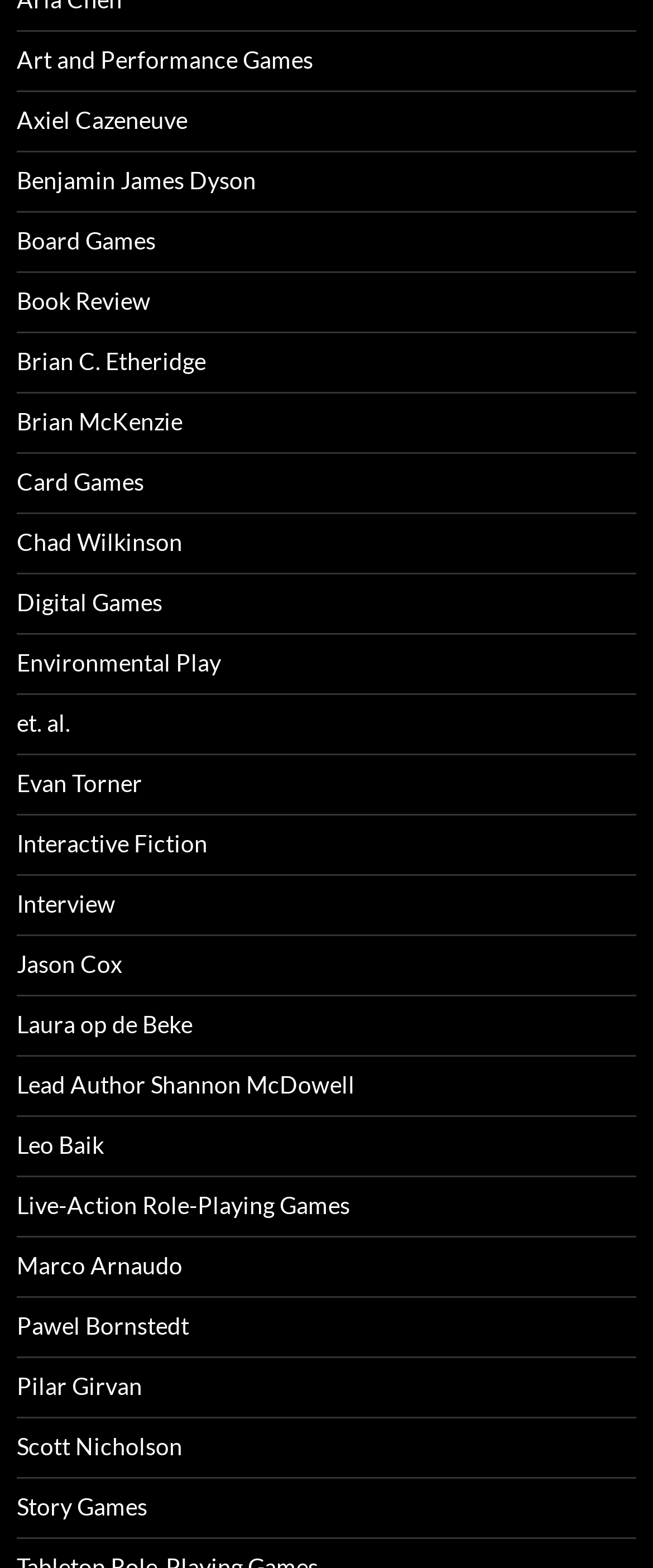How many links are on the webpage?
Use the screenshot to answer the question with a single word or phrase.

314